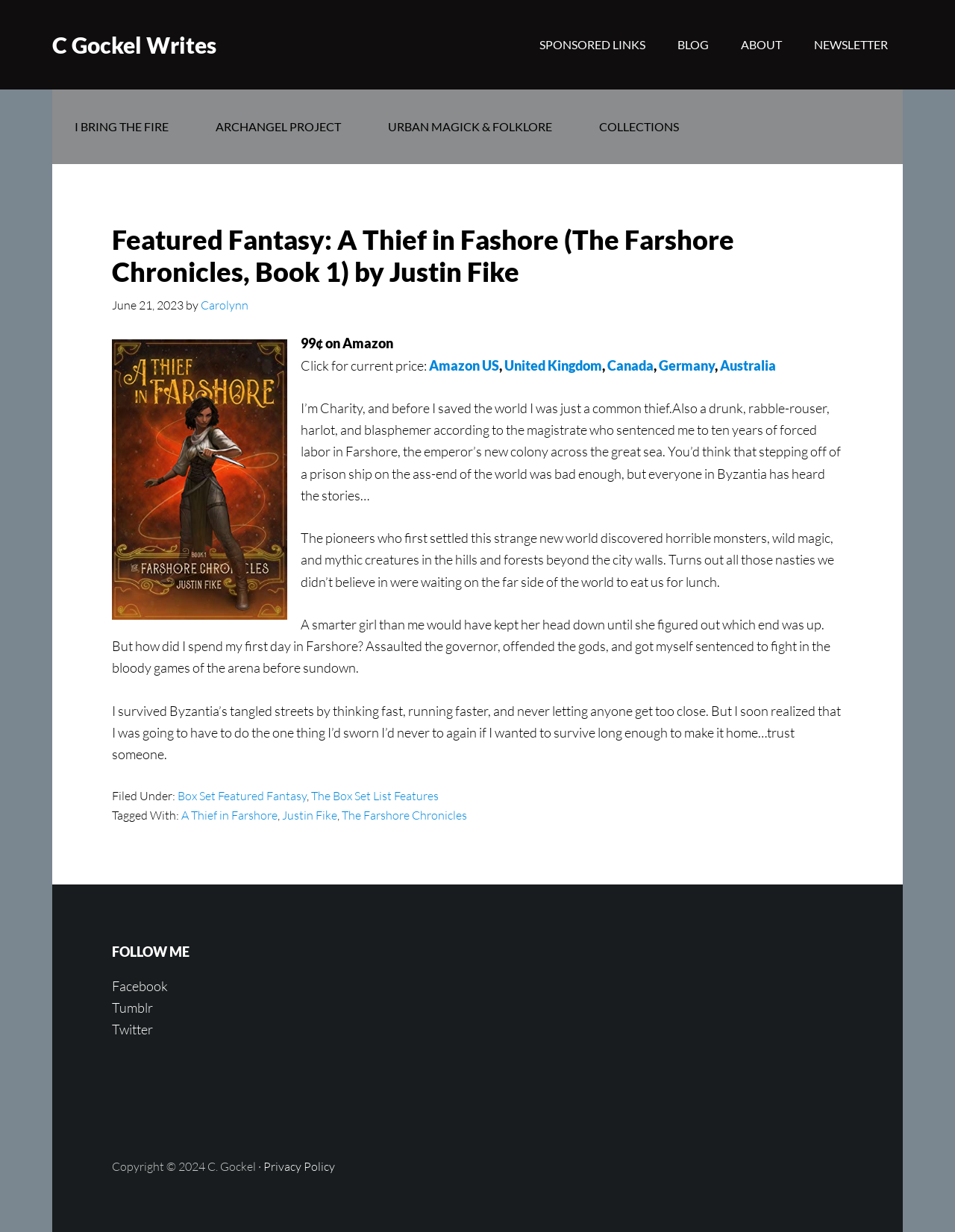Highlight the bounding box coordinates of the element that should be clicked to carry out the following instruction: "Follow the author on Facebook". The coordinates must be given as four float numbers ranging from 0 to 1, i.e., [left, top, right, bottom].

[0.117, 0.794, 0.176, 0.807]